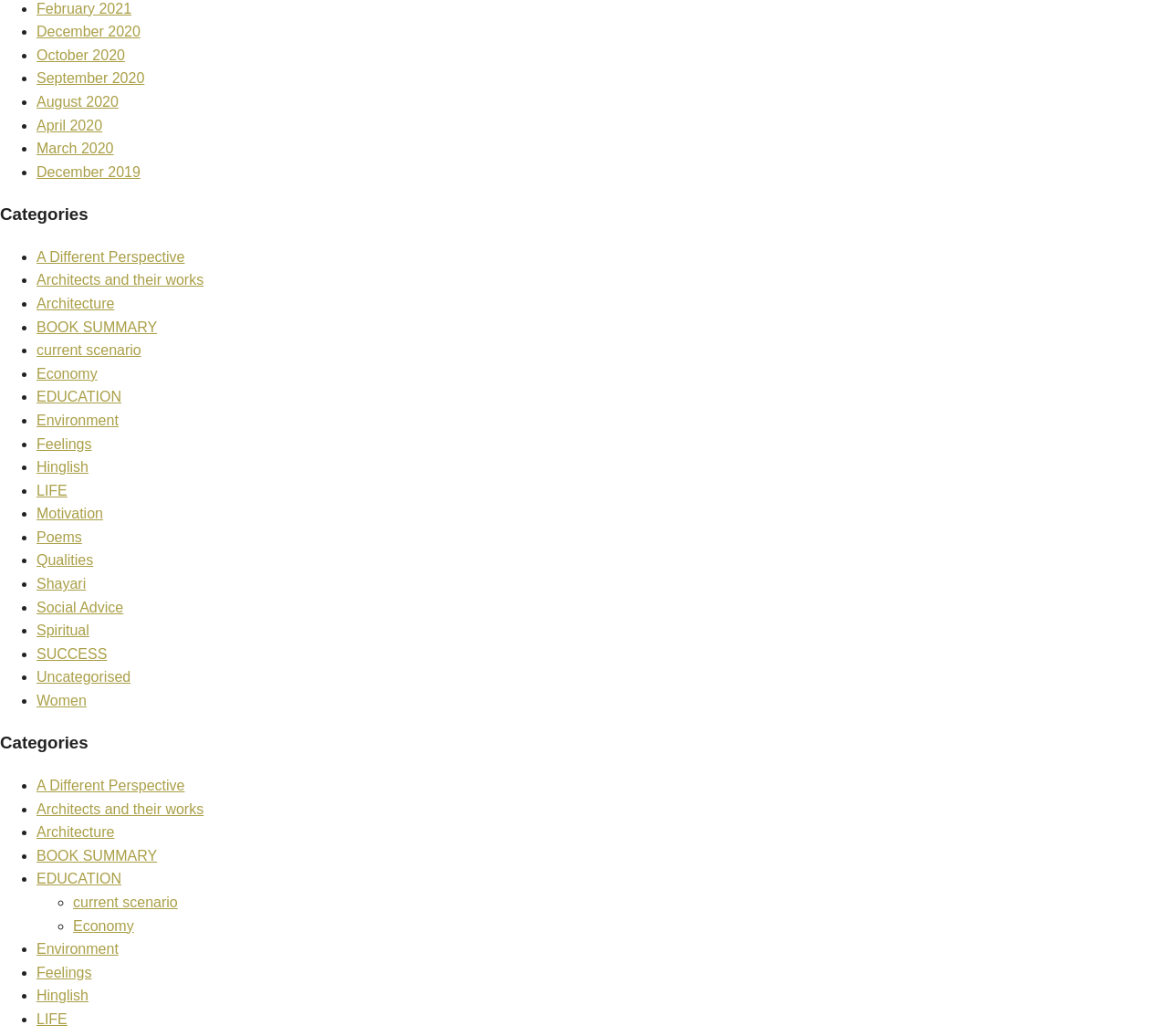Please predict the bounding box coordinates (top-left x, top-left y, bottom-right x, bottom-right y) for the UI element in the screenshot that fits the description: Architects and their works

[0.031, 0.773, 0.174, 0.788]